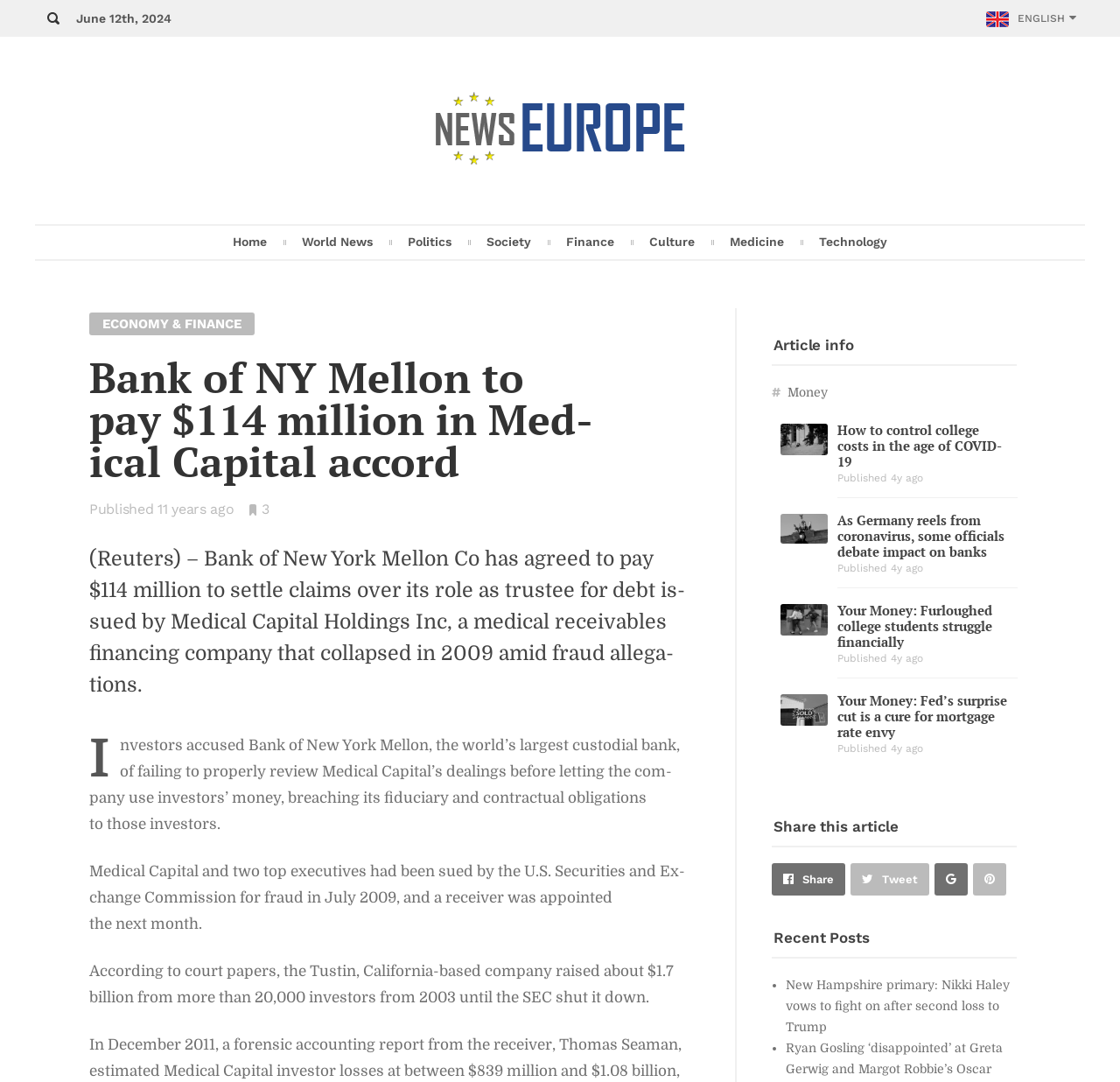Determine the bounding box coordinates of the region that needs to be clicked to achieve the task: "Go to Home page".

[0.205, 0.209, 0.241, 0.238]